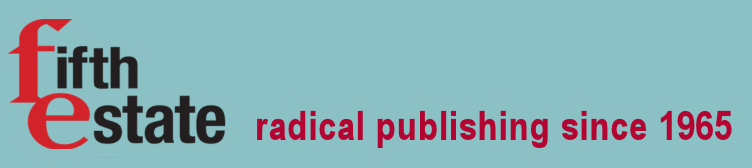Respond to the question below with a single word or phrase:
In what year did the Fifth Estate start its radical publishing?

1965